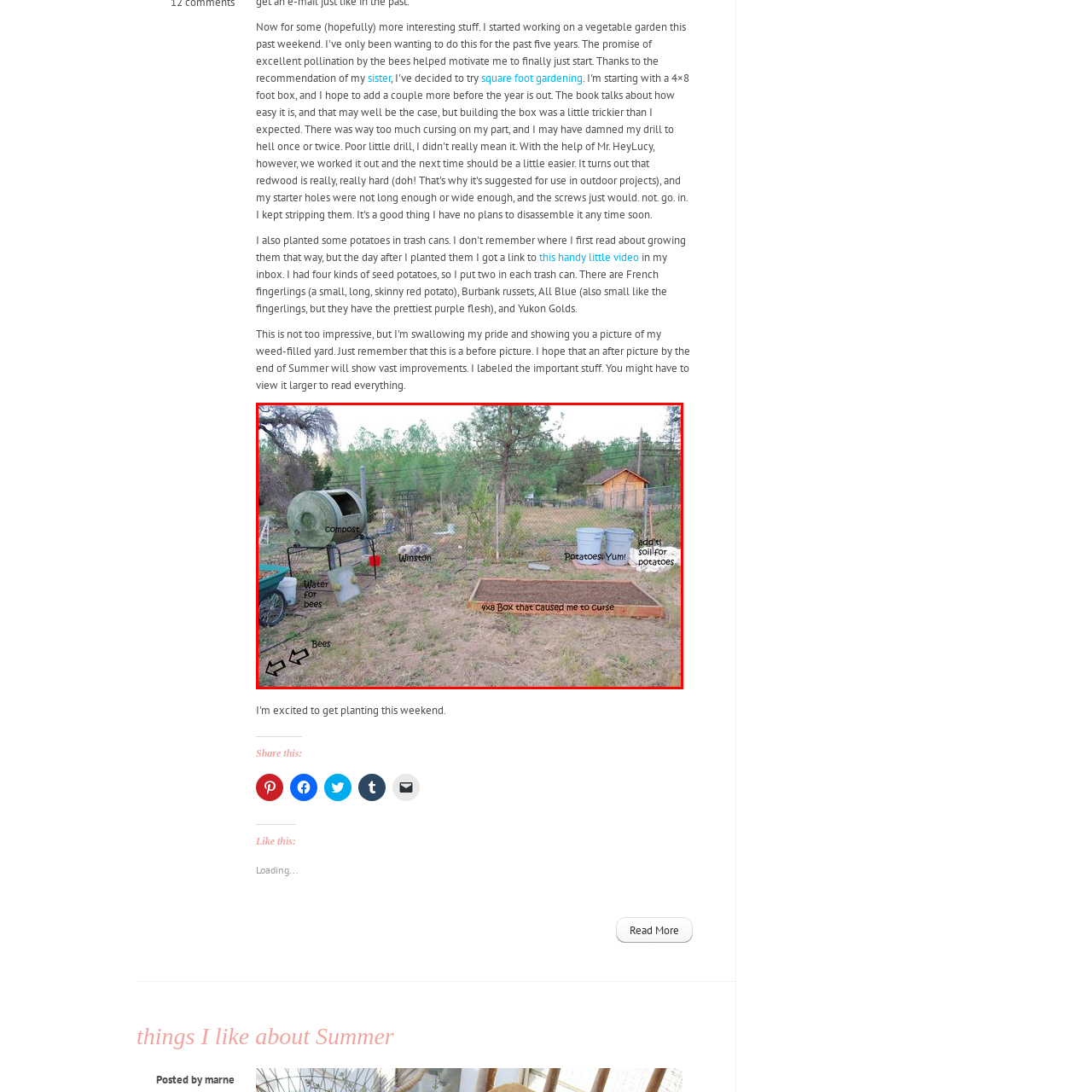Refer to the image encased in the red bounding box and answer the subsequent question with a single word or phrase:
What is the purpose of the cart with a sign?

Water for bees